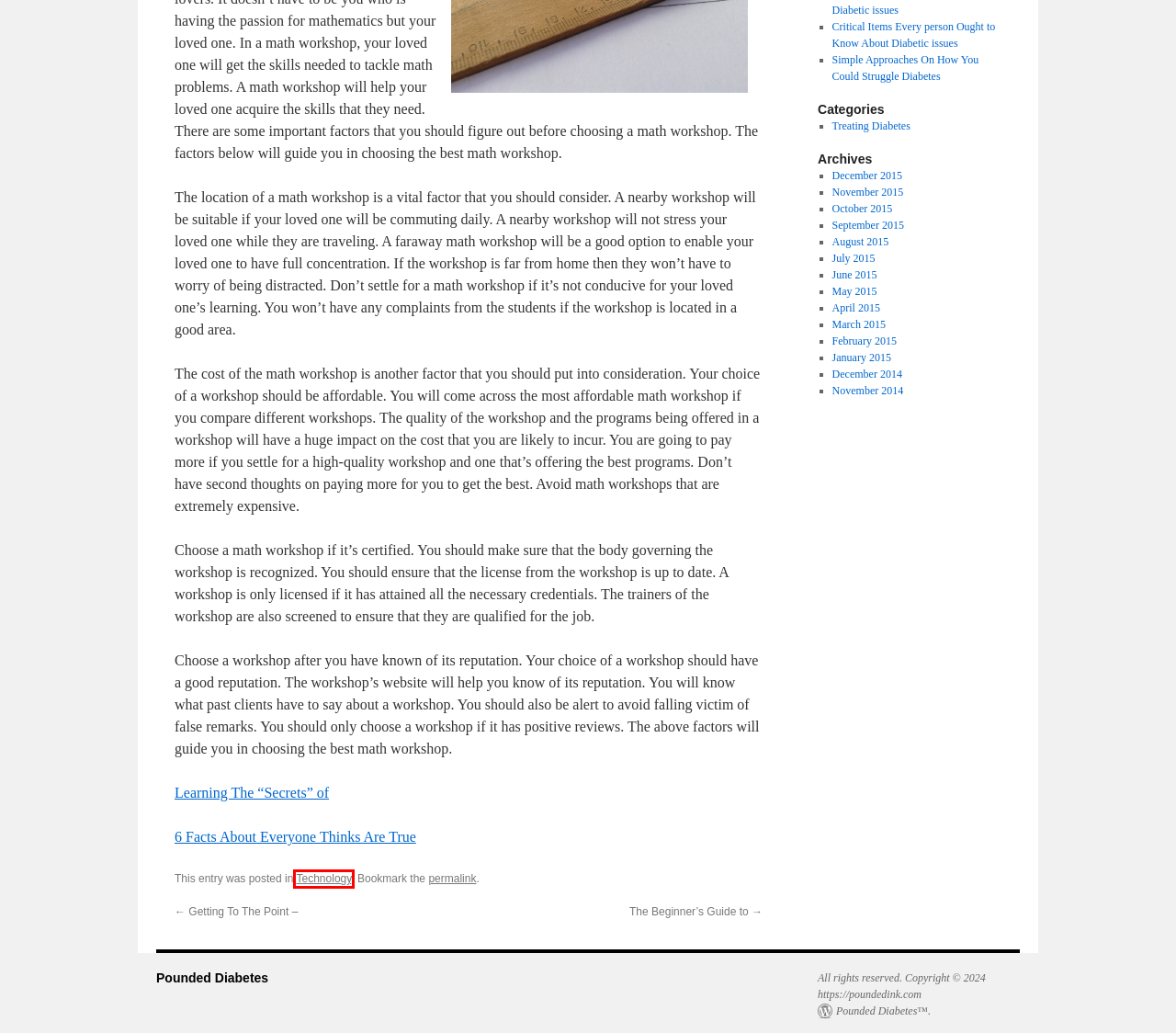Take a look at the provided webpage screenshot featuring a red bounding box around an element. Select the most appropriate webpage description for the page that loads after clicking on the element inside the red bounding box. Here are the candidates:
A. March | 2015 | Pounded Diabetes
B. January | 2015 | Pounded Diabetes
C. Technology | Pounded Diabetes
D. May | 2015 | Pounded Diabetes
E. November | 2014 | Pounded Diabetes
F. Critical Items Every person Ought to Know About Diabetic issues | Pounded Diabetes
G. June | 2015 | Pounded Diabetes
H. November | 2015 | Pounded Diabetes

C